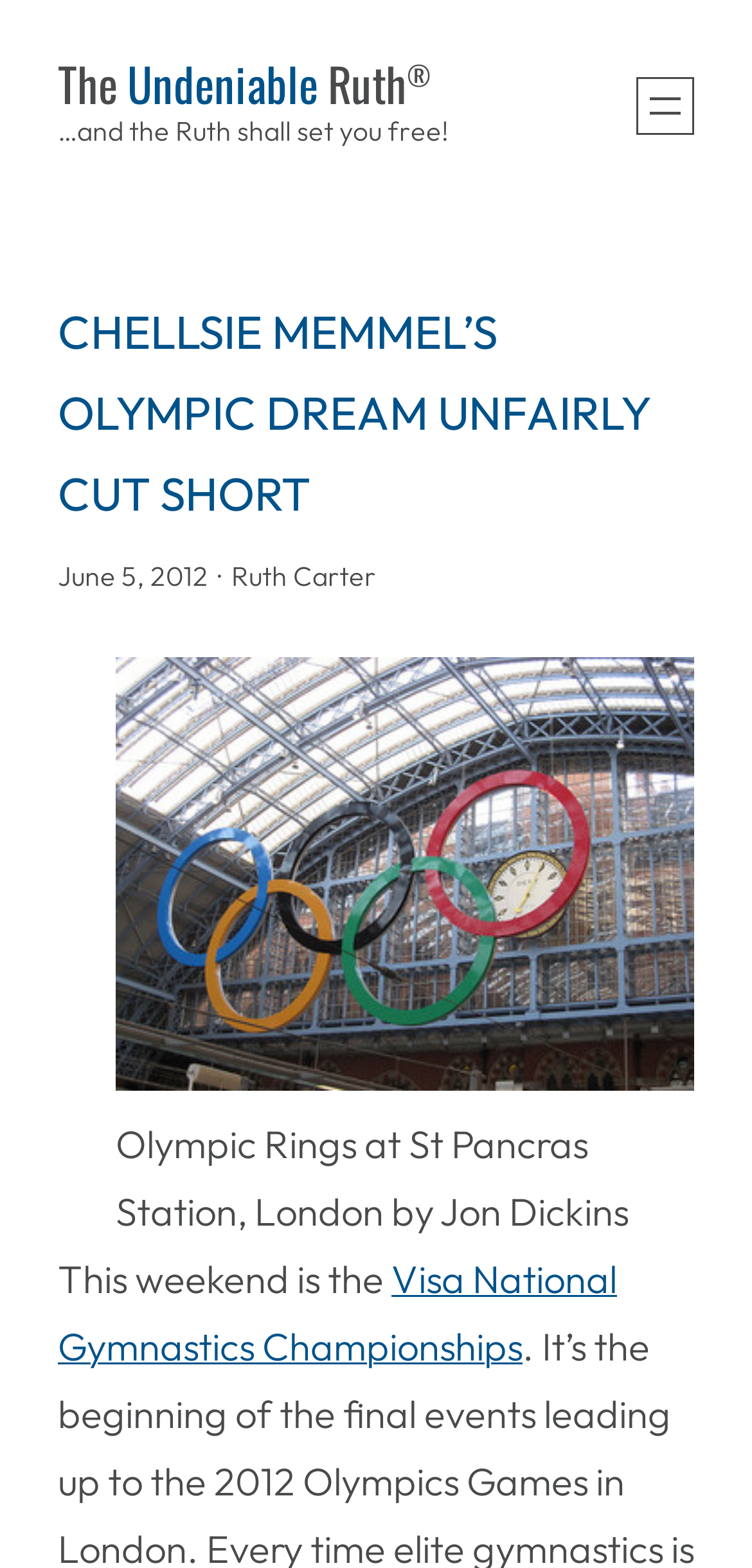Show the bounding box coordinates of the region that should be clicked to follow the instruction: "Click the 'The' link."

[0.077, 0.031, 0.156, 0.075]